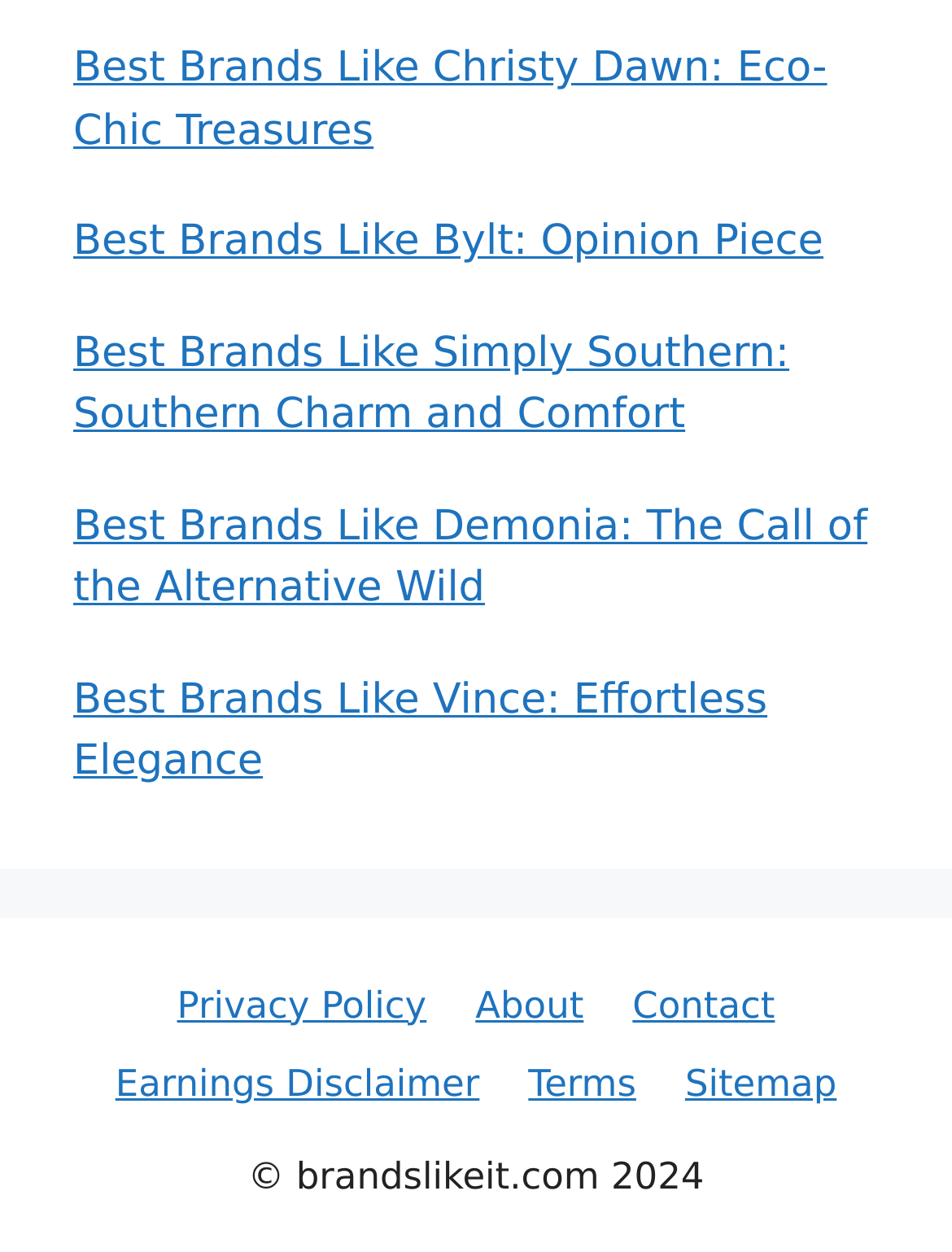Carefully examine the image and provide an in-depth answer to the question: How many links are in the footer section?

The footer section is the section at the bottom of the webpage. It contains links to 'Privacy Policy', 'About', 'Contact', 'Earnings Disclaimer', 'Terms', and 'Sitemap'. Therefore, there are 6 links in the footer section.